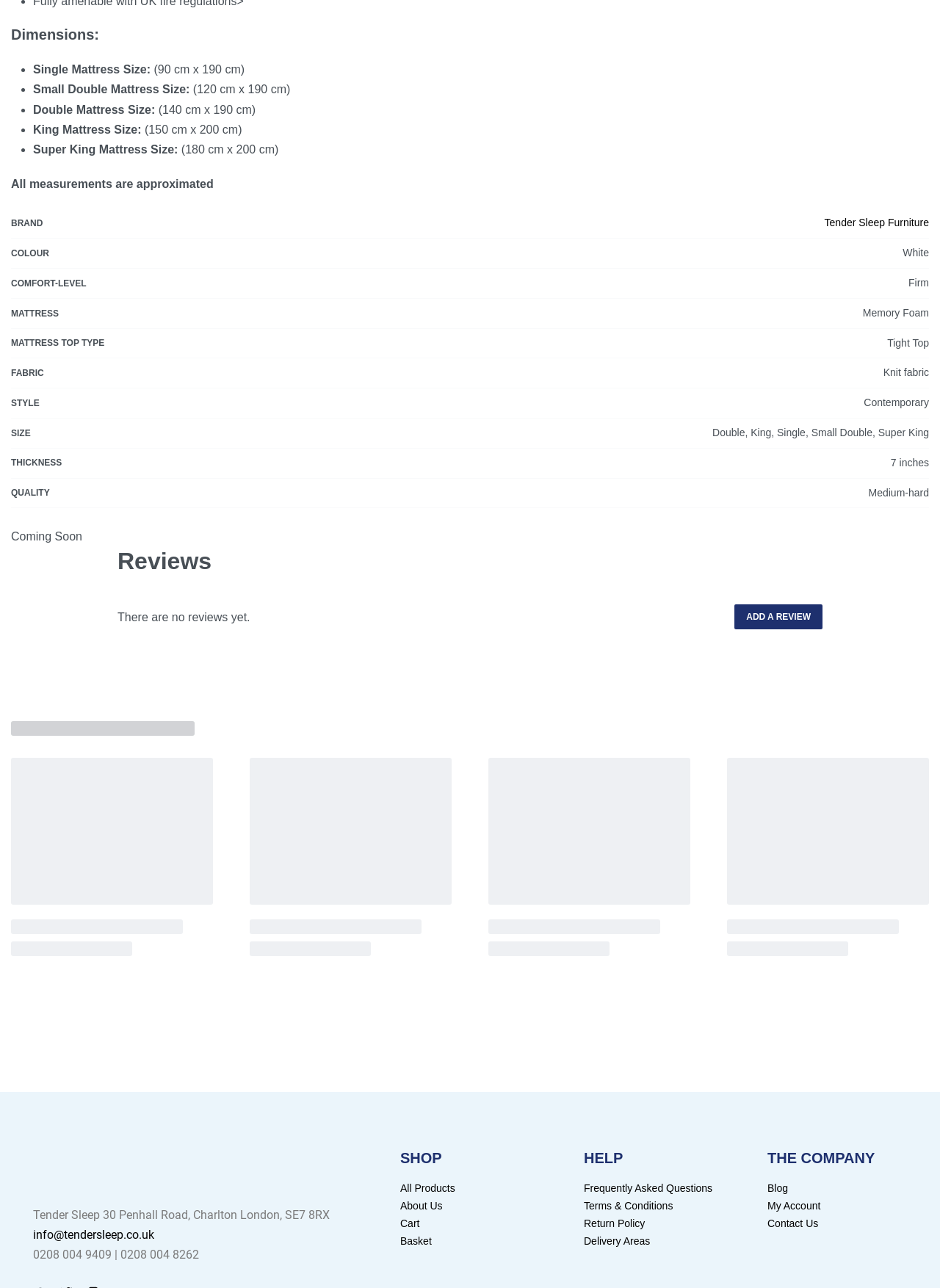Please provide the bounding box coordinates for the element that needs to be clicked to perform the instruction: "View the 'Additional information' tab". The coordinates must consist of four float numbers between 0 and 1, formatted as [left, top, right, bottom].

[0.012, 0.162, 0.988, 0.395]